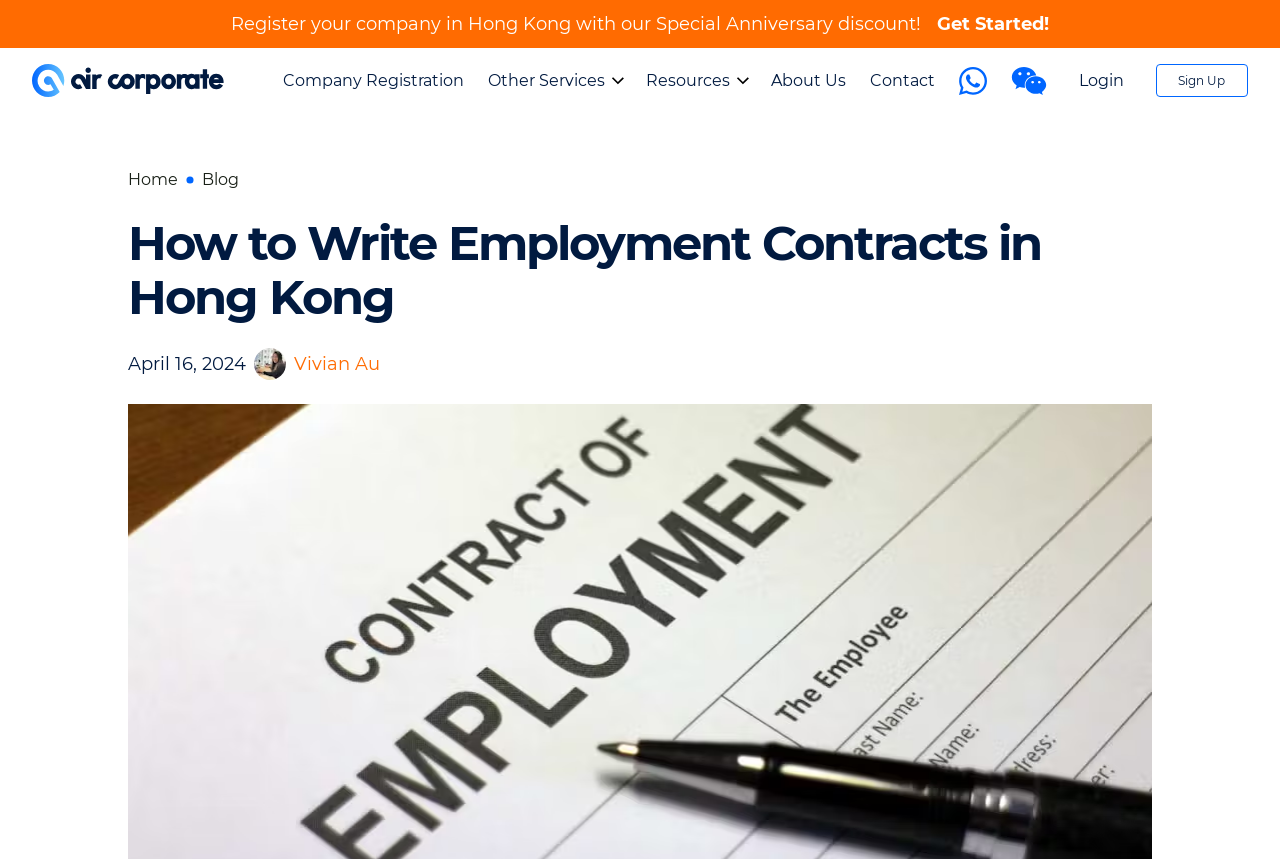Provide the bounding box coordinates of the UI element this sentence describes: "Blog".

[0.158, 0.196, 0.187, 0.224]